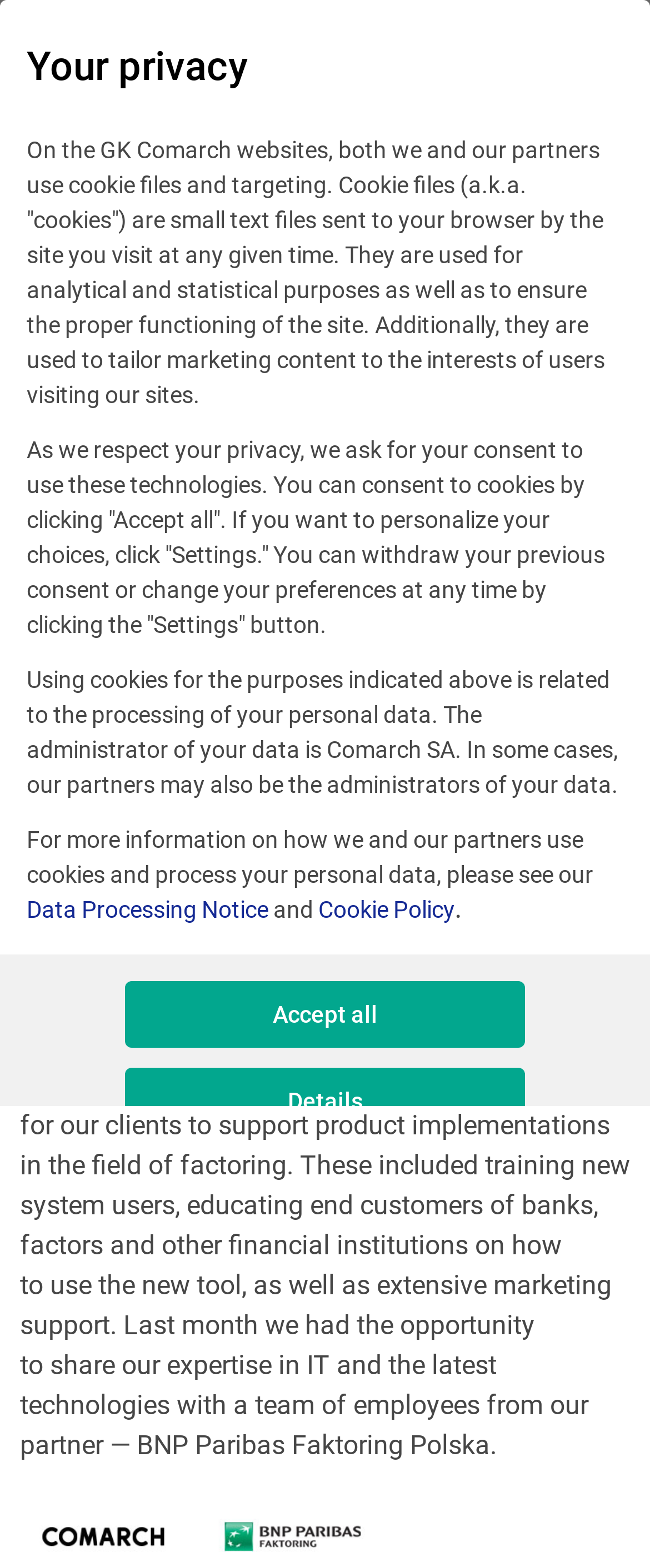Describe the entire webpage, focusing on both content and design.

The webpage appears to be a blog post or article from COMARCH SA, with a focus on sharing expertise in IT and the latest technologies with a team of employees from BNP Paribas Faktoring Polska. 

At the top of the page, there is a navigation section with a button, a link to COMARCH, and two icons on the right side. Below this, there is a heading "Your privacy" followed by a block of text explaining the use of cookies and targeting on the website, with options to accept all, personalize settings, or learn more. 

The main content of the page is divided into two sections. On the left side, there is a header section with a heading "Delivering a product is only the beginning" and a subheading with the publication date and time to read. Below this, there are social media sharing links. 

On the right side, there is a large image that spans the entire width of the page. Below the image, there are two paragraphs of text discussing the implementation of factoring software and the support provided to clients, including training, education, and marketing support. The second paragraph specifically mentions the opportunity to share expertise with BNP Paribas Faktoring Polska.